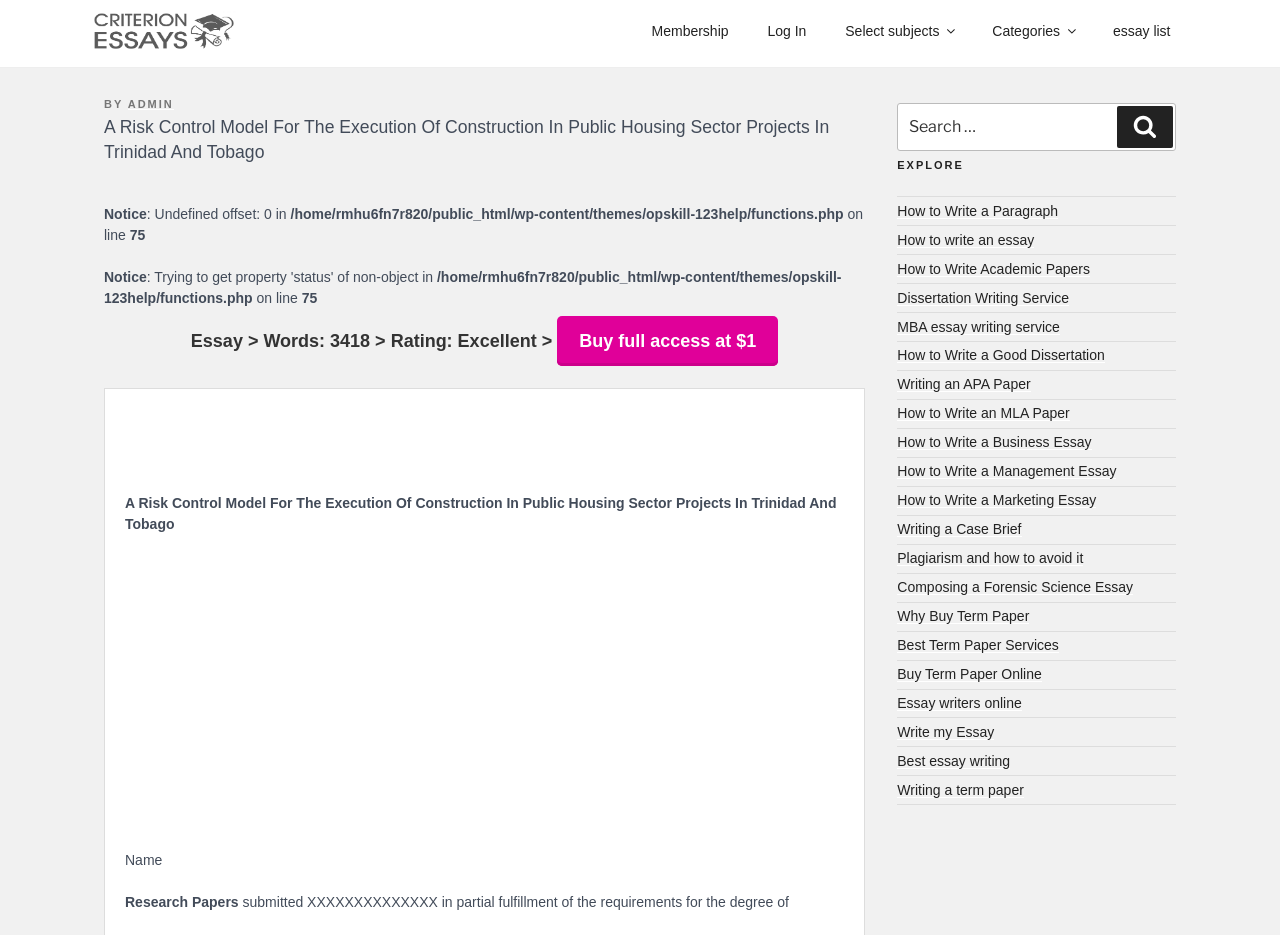Locate the bounding box coordinates of the element you need to click to accomplish the task described by this instruction: "Explore how to write a paragraph".

[0.701, 0.217, 0.827, 0.234]